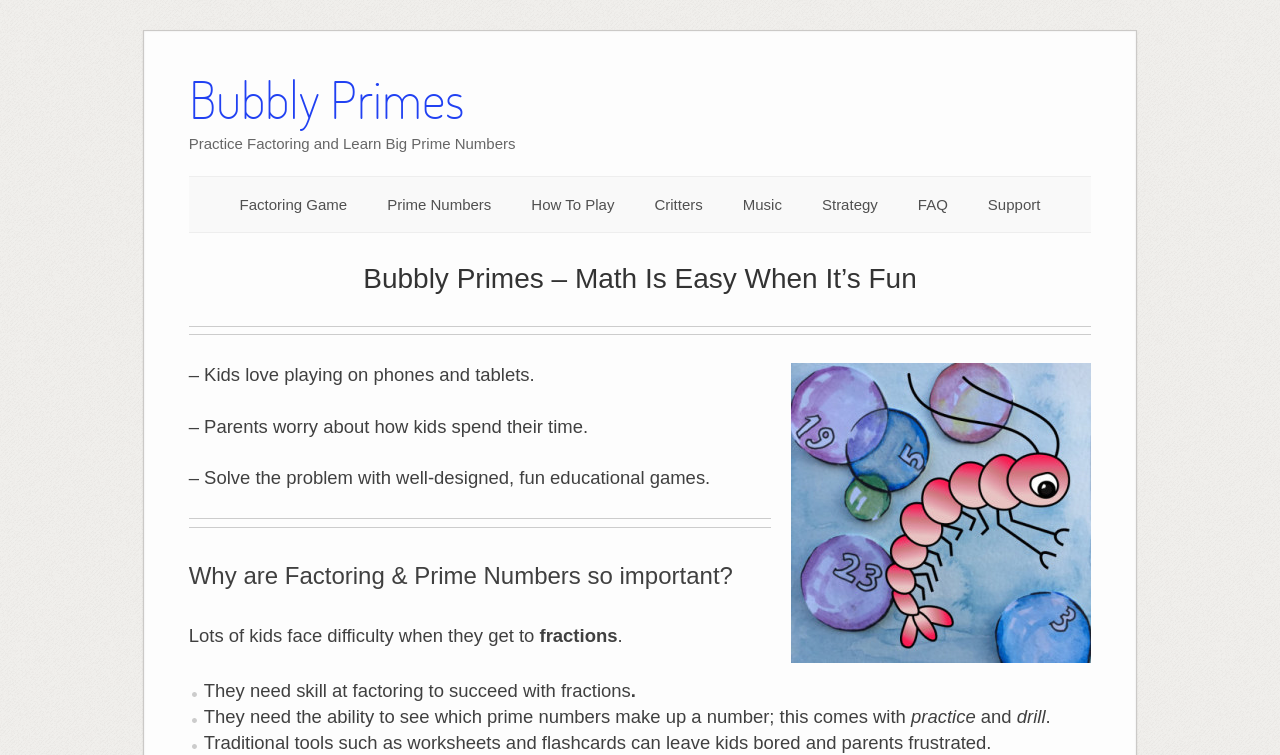Respond to the following question with a brief word or phrase:
What is the purpose of the game?

To practice factoring and learn prime numbers